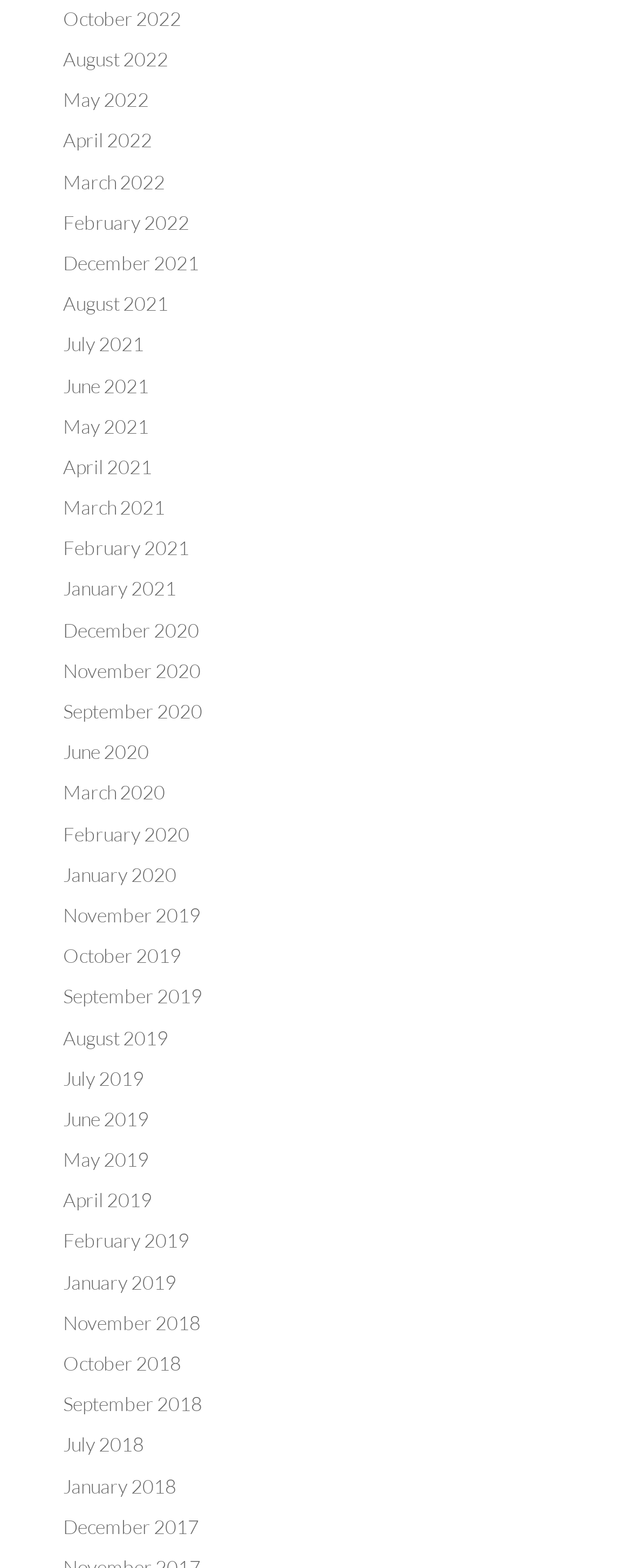Please find the bounding box coordinates for the clickable element needed to perform this instruction: "View August 2021".

[0.1, 0.186, 0.267, 0.201]